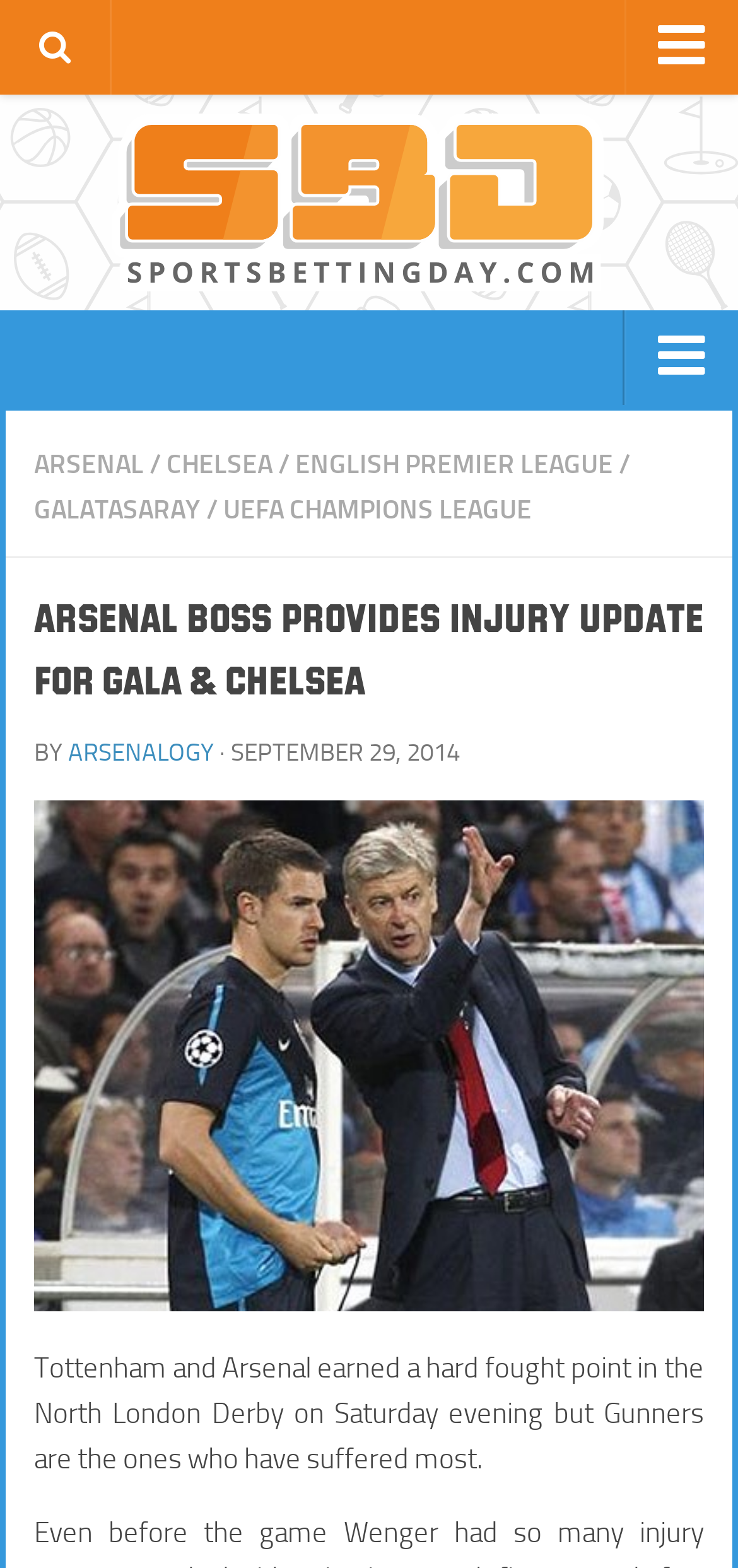For the following element description, predict the bounding box coordinates in the format (top-left x, top-left y, bottom-right x, bottom-right y). All values should be floating point numbers between 0 and 1. Description: Boxing / MMA Sites

[0.0, 0.39, 0.5, 0.433]